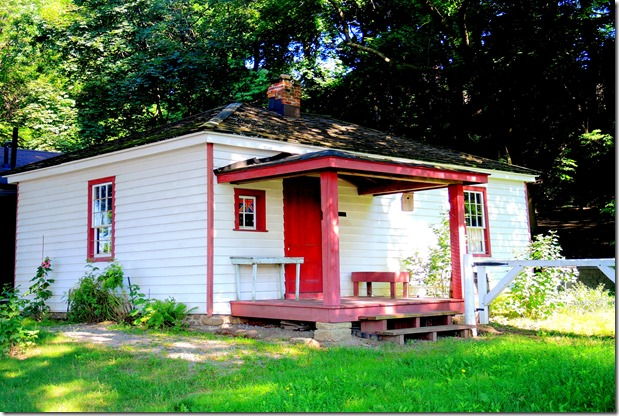How many windows are on either side of the porch? Observe the screenshot and provide a one-word or short phrase answer.

Two